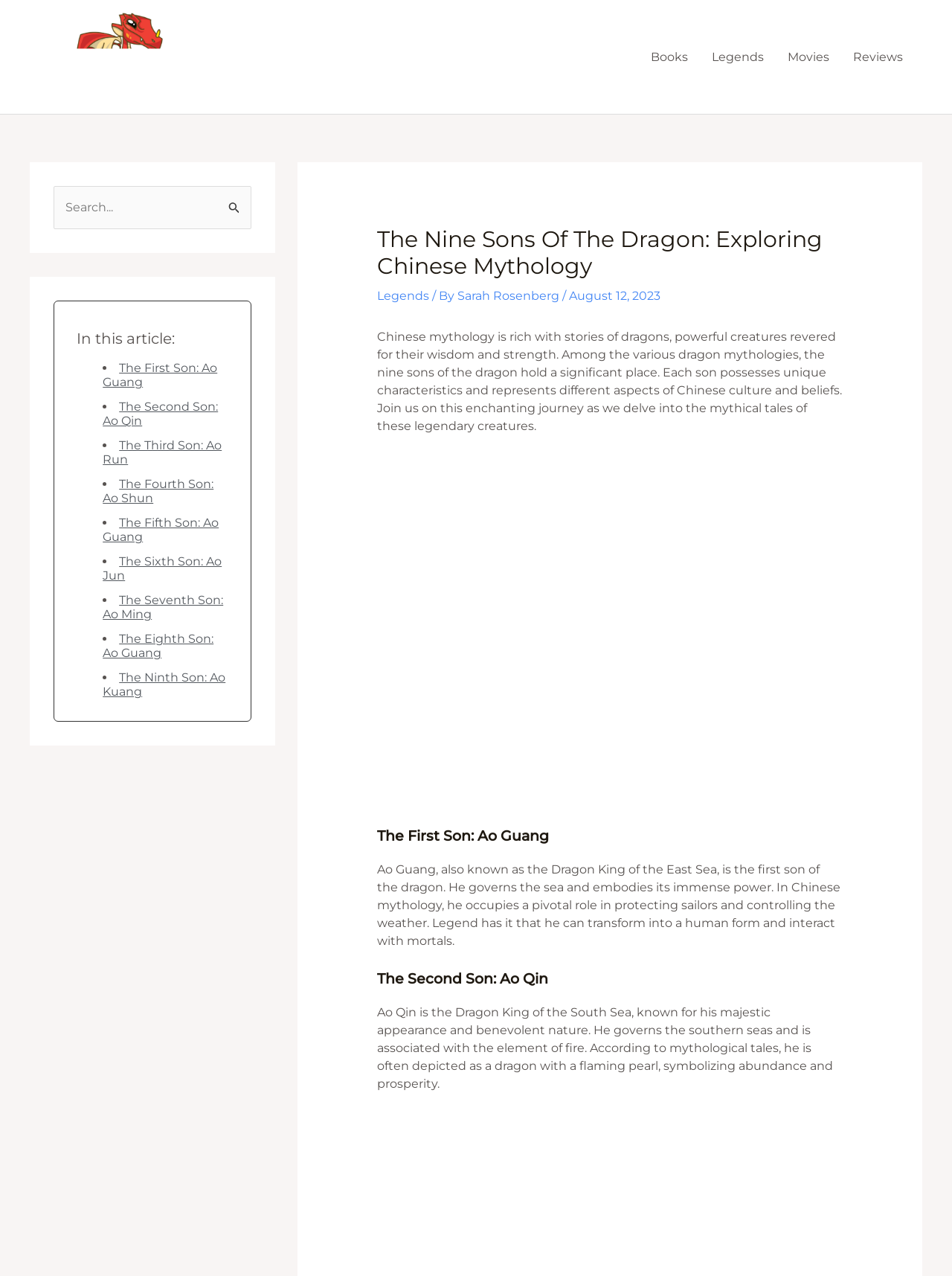Please identify the bounding box coordinates of the element's region that should be clicked to execute the following instruction: "Search for something". The bounding box coordinates must be four float numbers between 0 and 1, i.e., [left, top, right, bottom].

[0.056, 0.146, 0.264, 0.18]